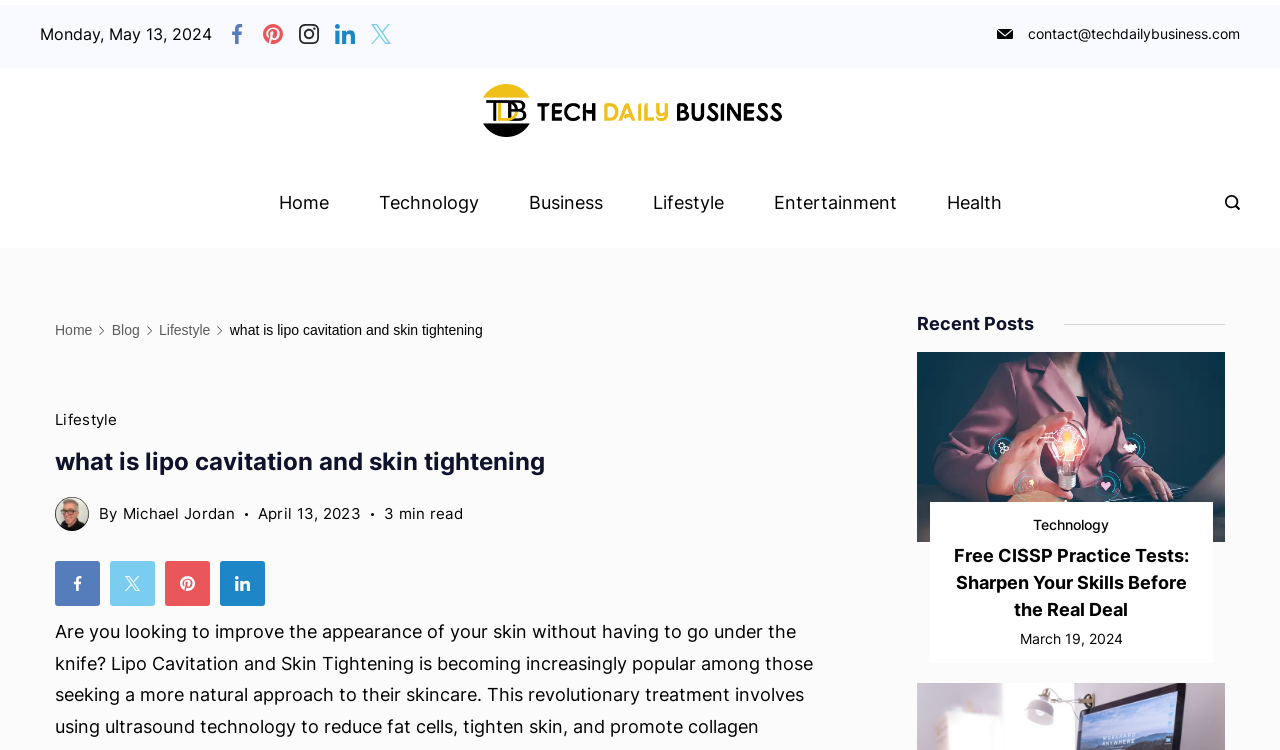Please specify the coordinates of the bounding box for the element that should be clicked to carry out this instruction: "Click on the Facebook link". The coordinates must be four float numbers between 0 and 1, formatted as [left, top, right, bottom].

[0.177, 0.032, 0.193, 0.059]